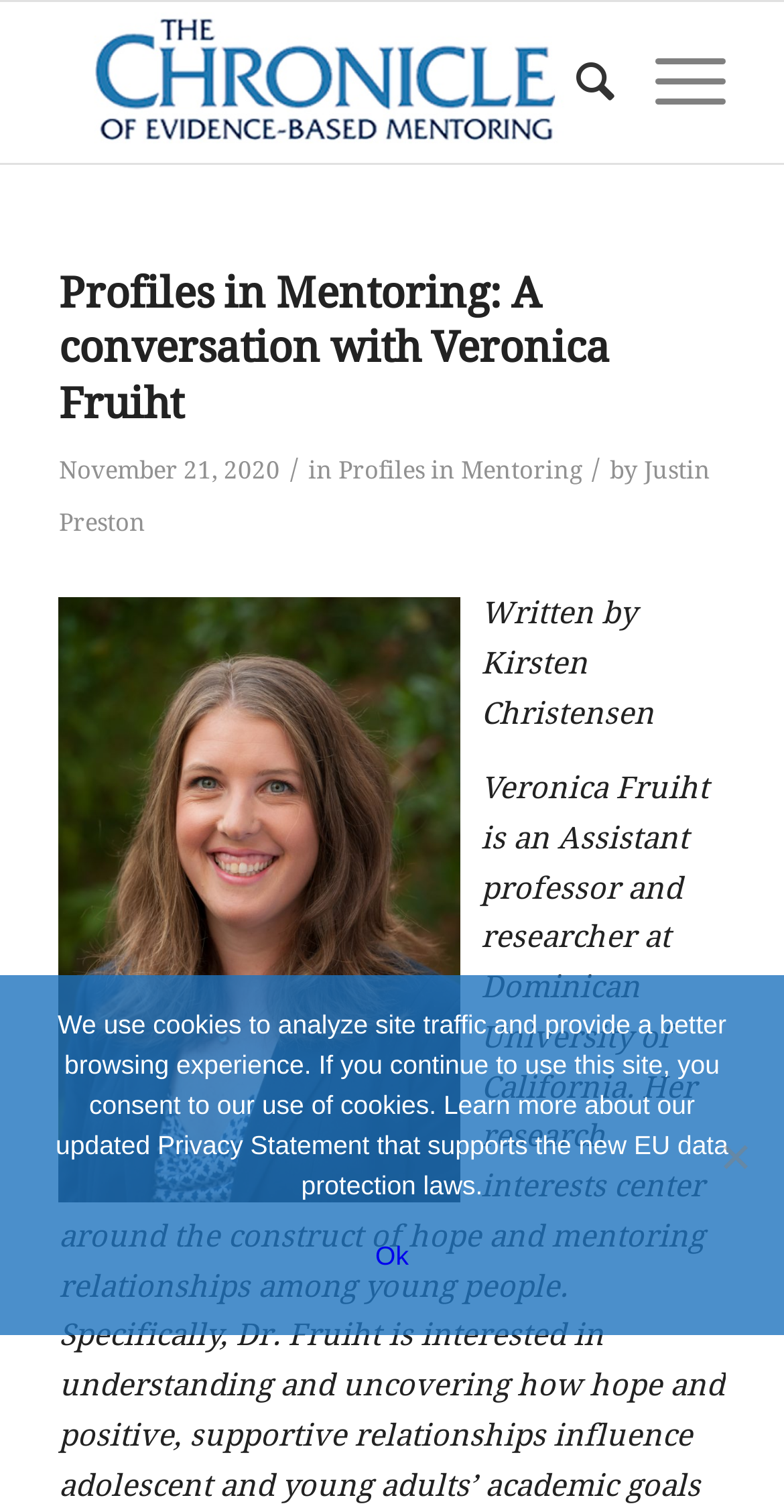Who wrote the article?
Provide a detailed answer to the question, using the image to inform your response.

I found the writer of the article by looking at the static text element in the header section, which contains the text 'Written by Kirsten Christensen'.